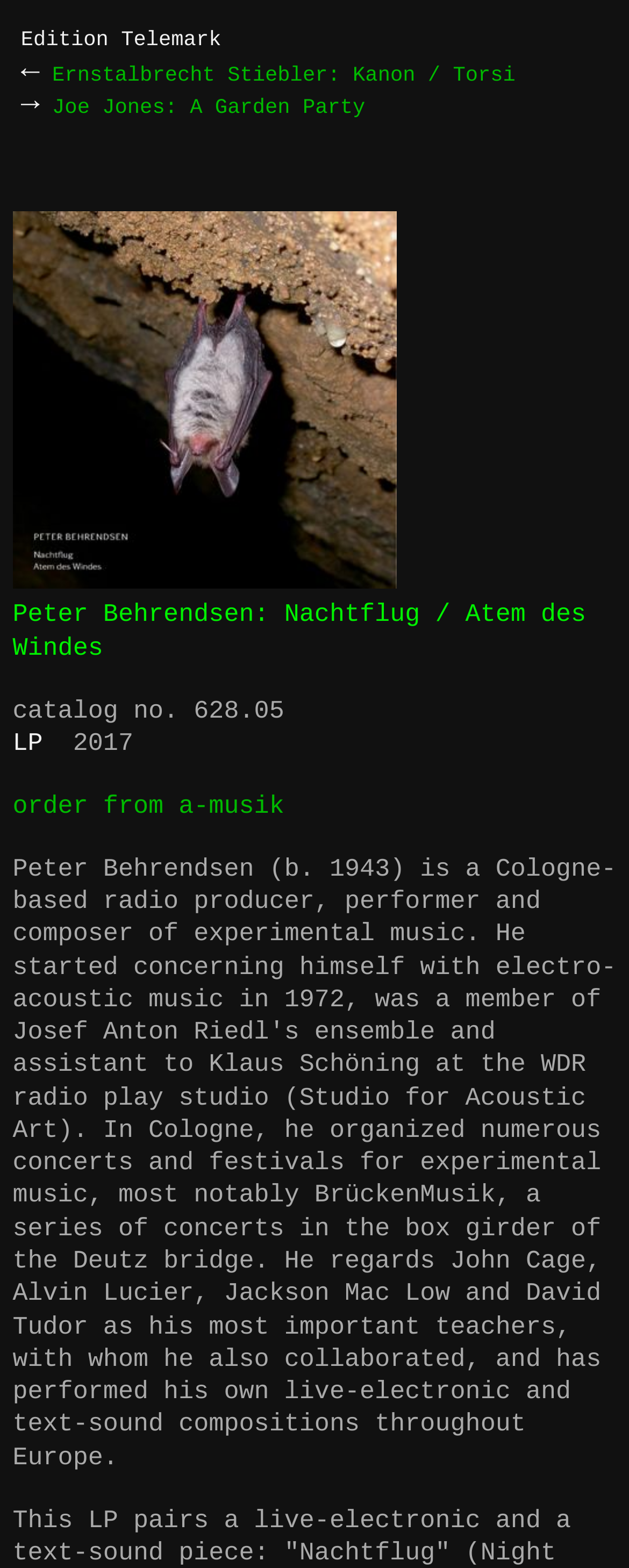Given the description Edition Telemark, predict the bounding box coordinates of the UI element. Ensure the coordinates are in the format (top-left x, top-left y, bottom-right x, bottom-right y) and all values are between 0 and 1.

[0.033, 0.017, 0.353, 0.033]